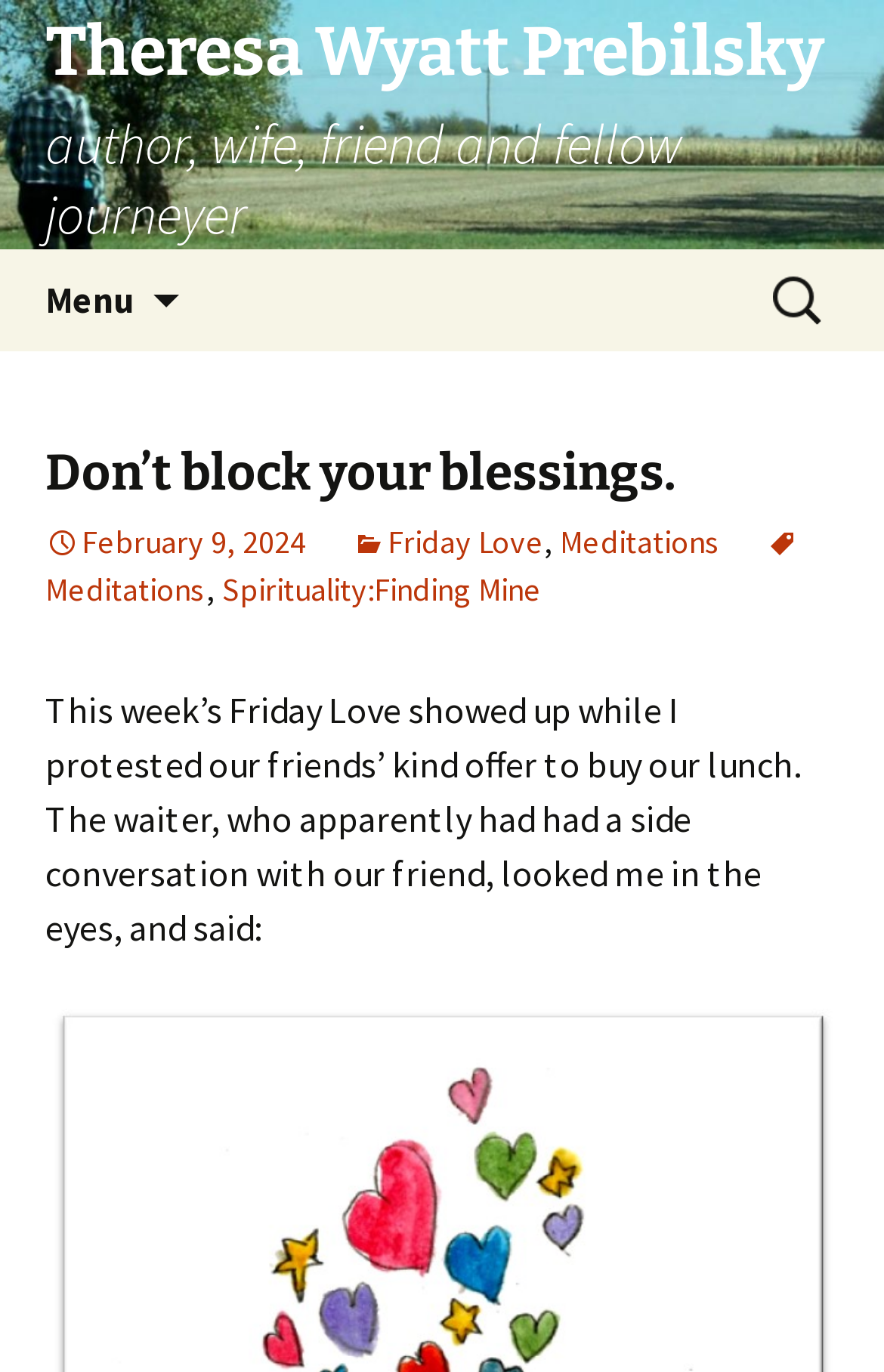Use a single word or phrase to answer this question: 
What is the topic of the latest article?

Friday Love